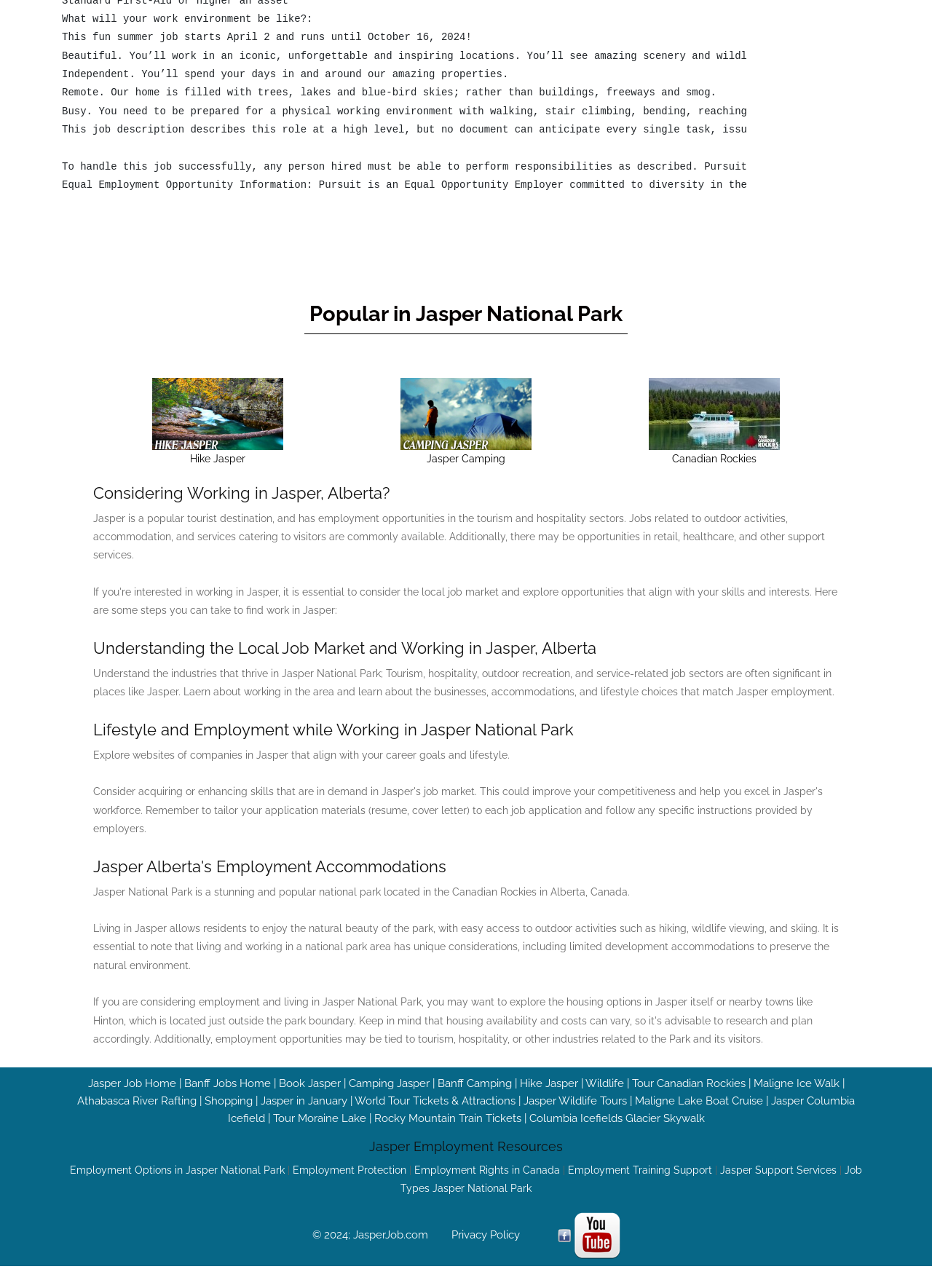Kindly determine the bounding box coordinates of the area that needs to be clicked to fulfill this instruction: "Visit Jasper Job Home".

[0.094, 0.836, 0.189, 0.846]